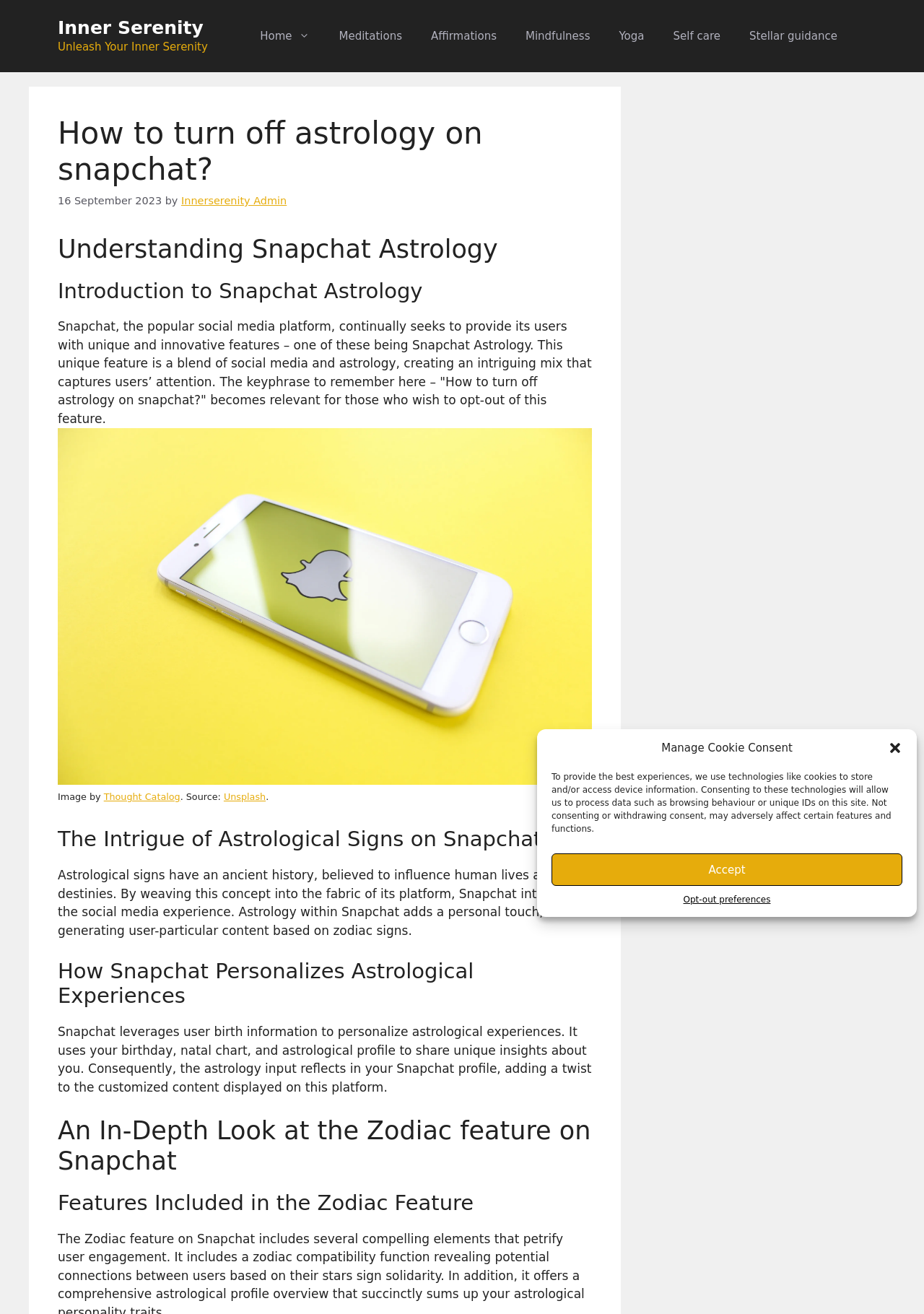What is the purpose of astrology in Snapchat?
Based on the image, give a one-word or short phrase answer.

To add a personal touch